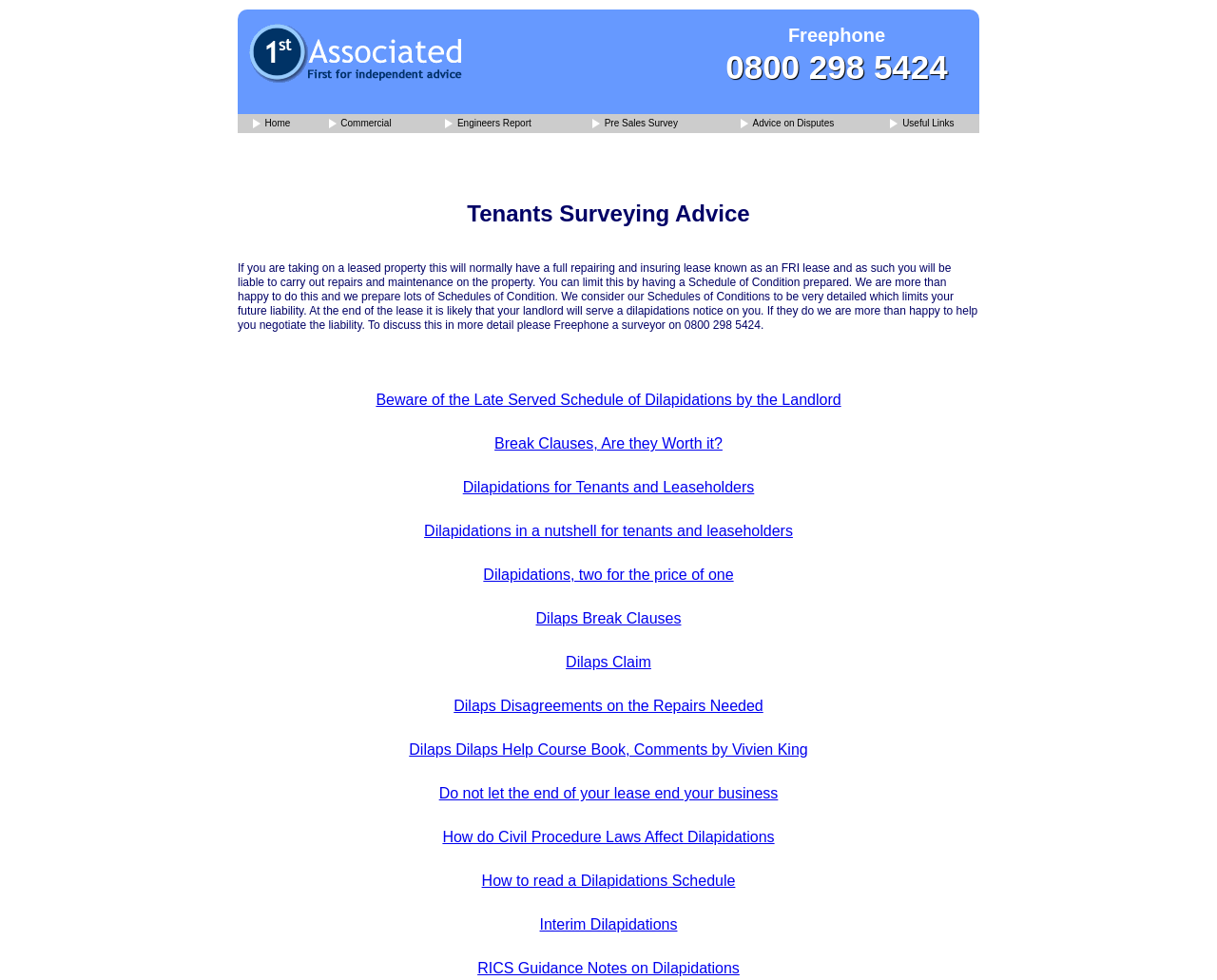Provide the bounding box coordinates for the area that should be clicked to complete the instruction: "Call the freephone number 0800 298 5424".

[0.596, 0.049, 0.779, 0.087]